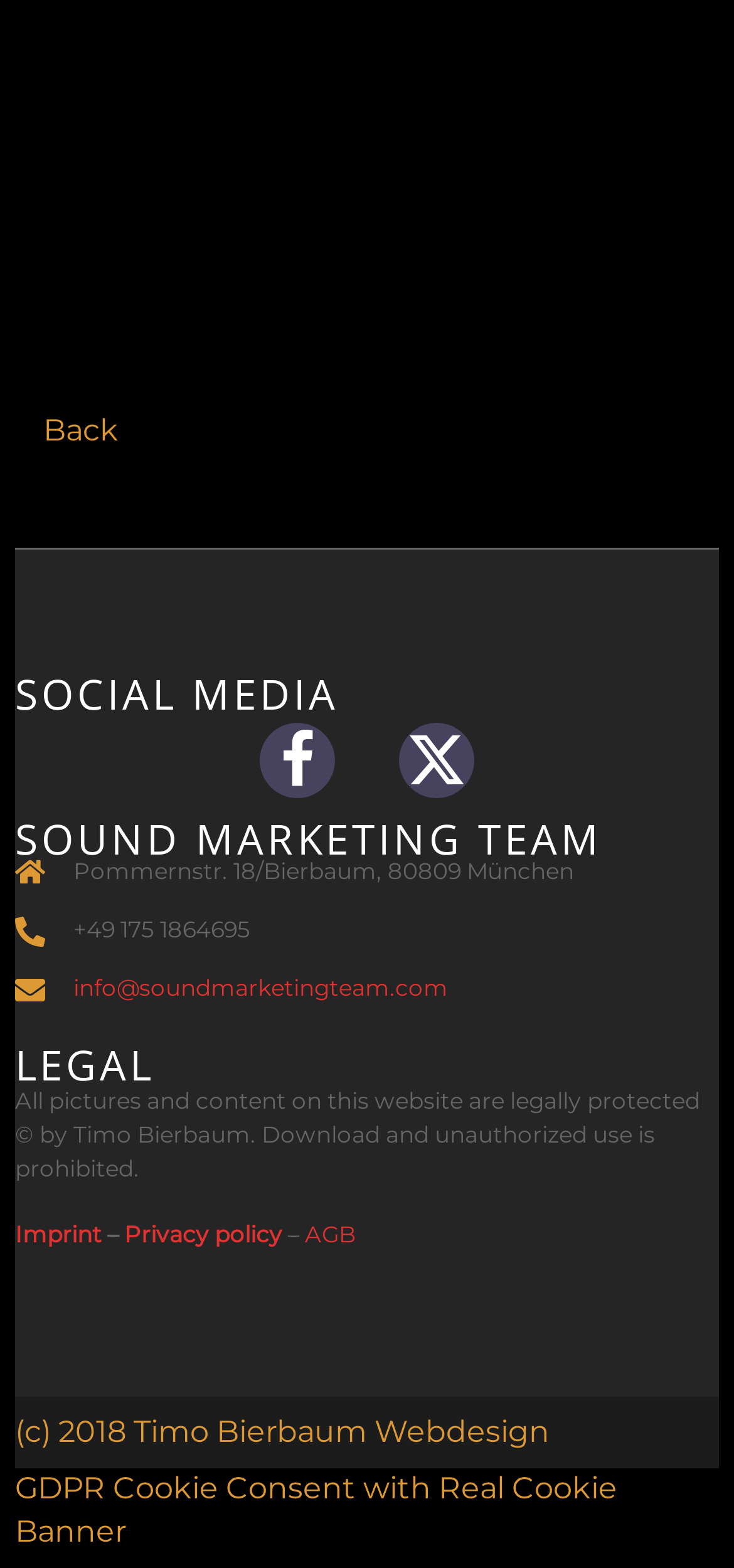Give a short answer to this question using one word or a phrase:
What is the phone number of the company?

+49 175 1864695